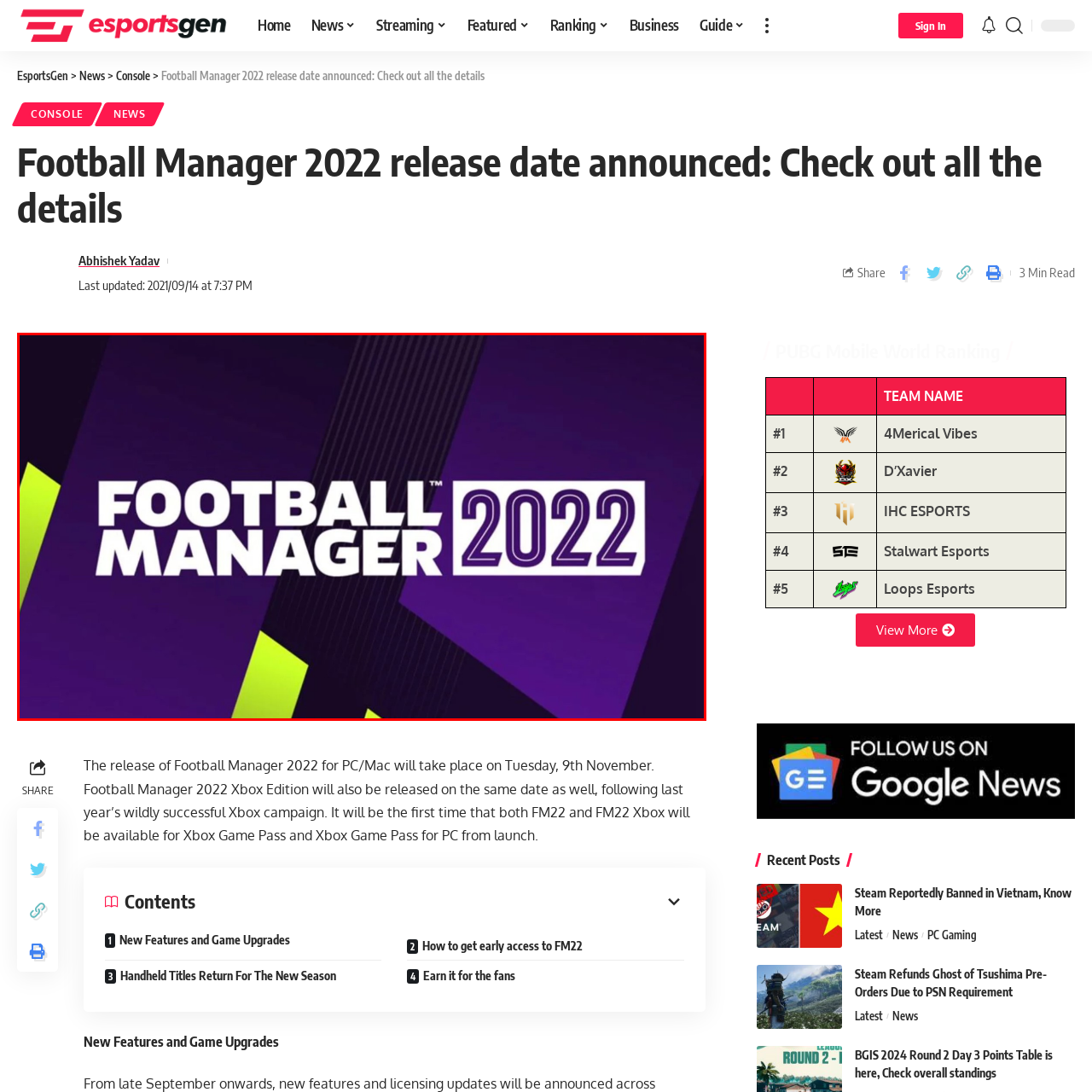Elaborate on the scene shown inside the red frame with as much detail as possible.

The image showcases the vibrant logo for "Football Manager 2022," prominently featuring the game's title in bold, white letters against a striking purple background. The design incorporates dynamic shapes and colors, including sleek dark lines and bright green accents that add depth and excitement, reflecting the strategic and immersive nature of the game. This edition of Football Manager is highlighted as a highly anticipated release within the gaming community, capturing the essence of management simulation for football enthusiasts.